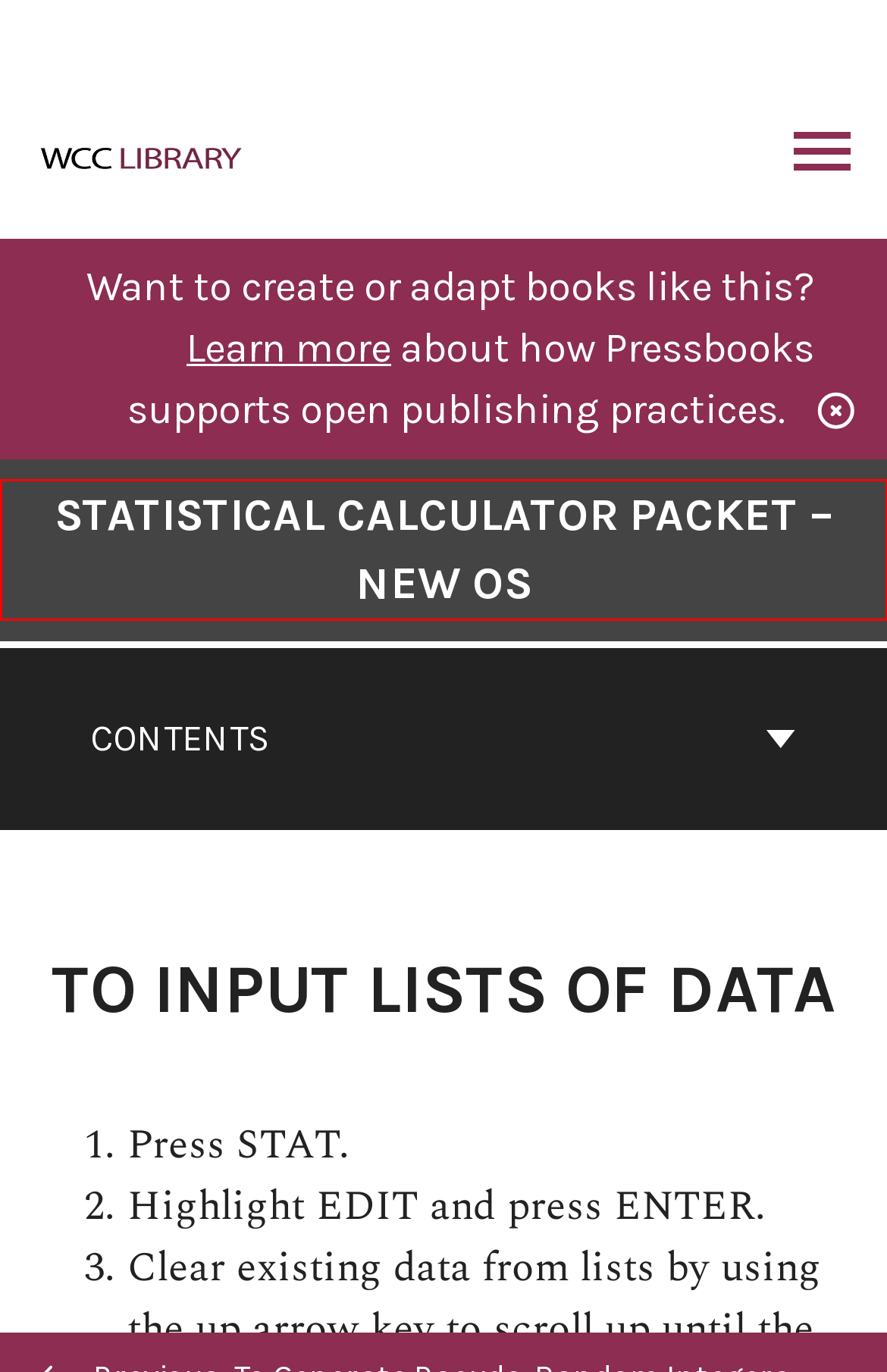After examining the screenshot of a webpage with a red bounding box, choose the most accurate webpage description that corresponds to the new page after clicking the element inside the red box. Here are the candidates:
A. To Sort Lists of Data – Statistical Calculator Packet – New OS
B. Adapt open textbooks with Pressbooks
C. Pressbooks | The open book creation platform.
D. CC BY-SA 4.0 Deed | Attribution-ShareAlike 4.0 International
 | Creative Commons
E. Statistical Calculator Packet – New OS – Open Textbook
F. To Generate Pseudo-Random Integers – Statistical Calculator Packet – New OS
G. Support guides | Pressbooks
H. Pressbooks Directory

E